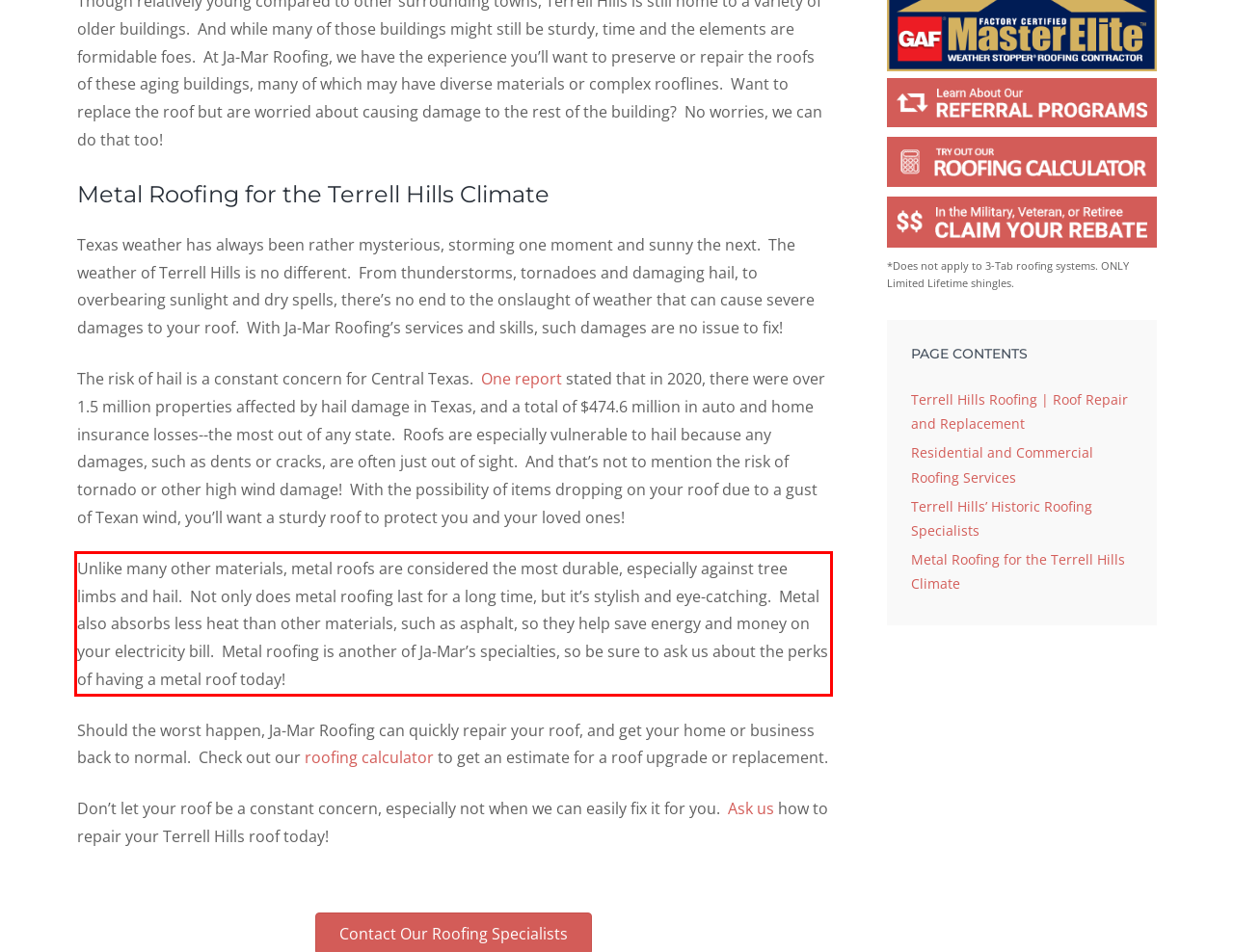Identify the red bounding box in the webpage screenshot and perform OCR to generate the text content enclosed.

Unlike many other materials, metal roofs are considered the most durable, especially against tree limbs and hail. Not only does metal roofing last for a long time, but it’s stylish and eye-catching. Metal also absorbs less heat than other materials, such as asphalt, so they help save energy and money on your electricity bill. Metal roofing is another of Ja-Mar’s specialties, so be sure to ask us about the perks of having a metal roof today!